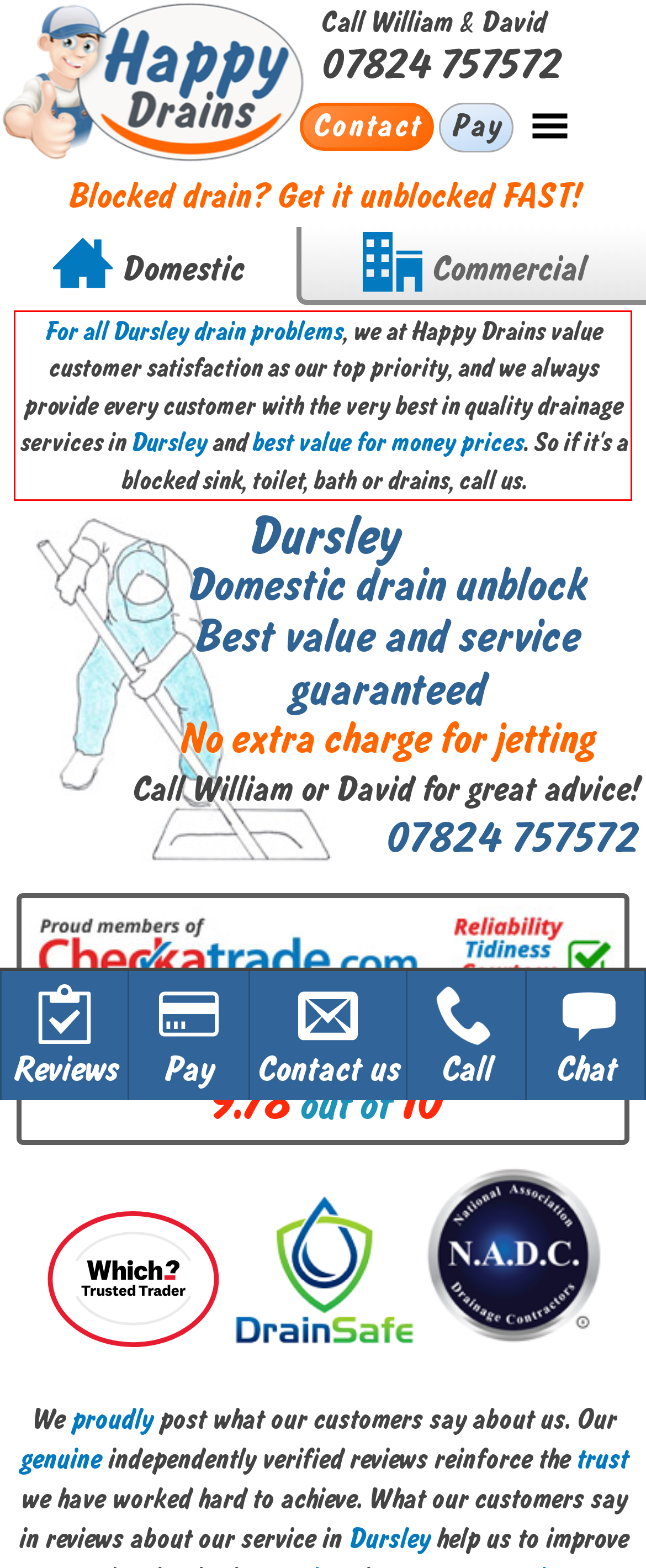With the given screenshot of a webpage, locate the red rectangle bounding box and extract the text content using OCR.

For all Dursley drain problems, we at Happy Drains value customer satisfaction as our top priority, and we always provide every customer with the very best in quality drainage services in Dursley and best value for money prices. So if it's a blocked sink, toilet, bath or drains, call us.